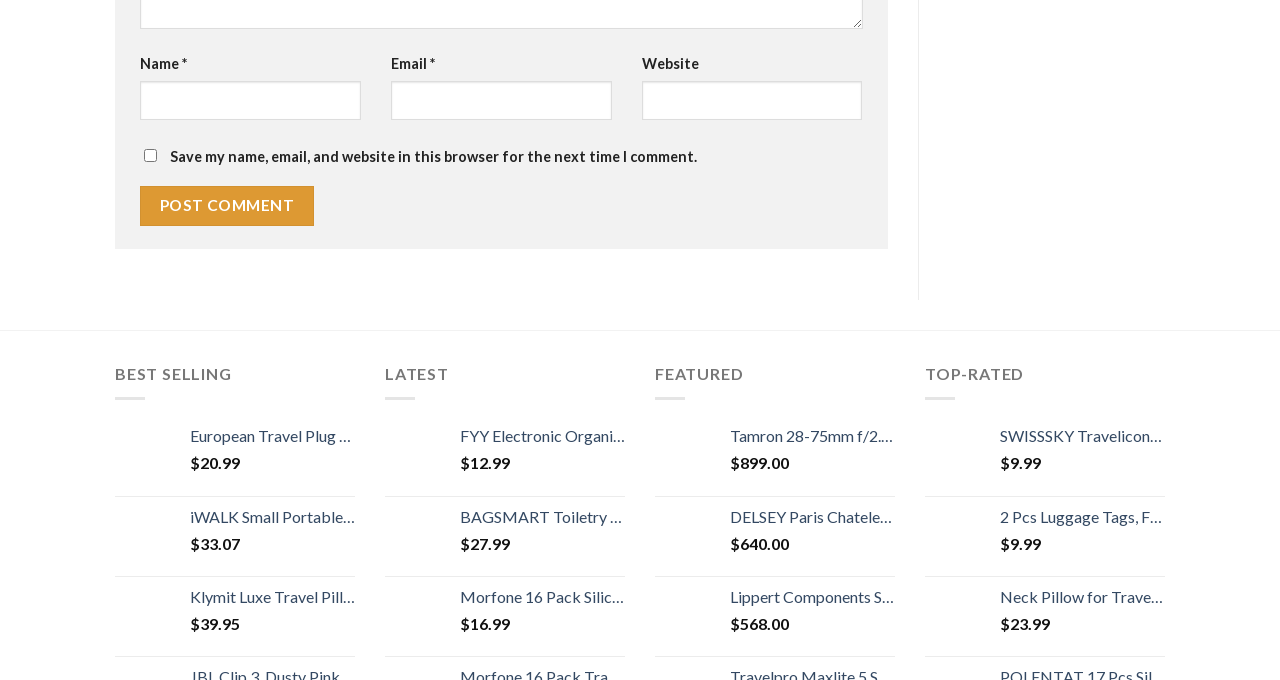Specify the bounding box coordinates (top-left x, top-left y, bottom-right x, bottom-right y) of the UI element in the screenshot that matches this description: name="submit" value="Post Comment"

[0.109, 0.274, 0.245, 0.332]